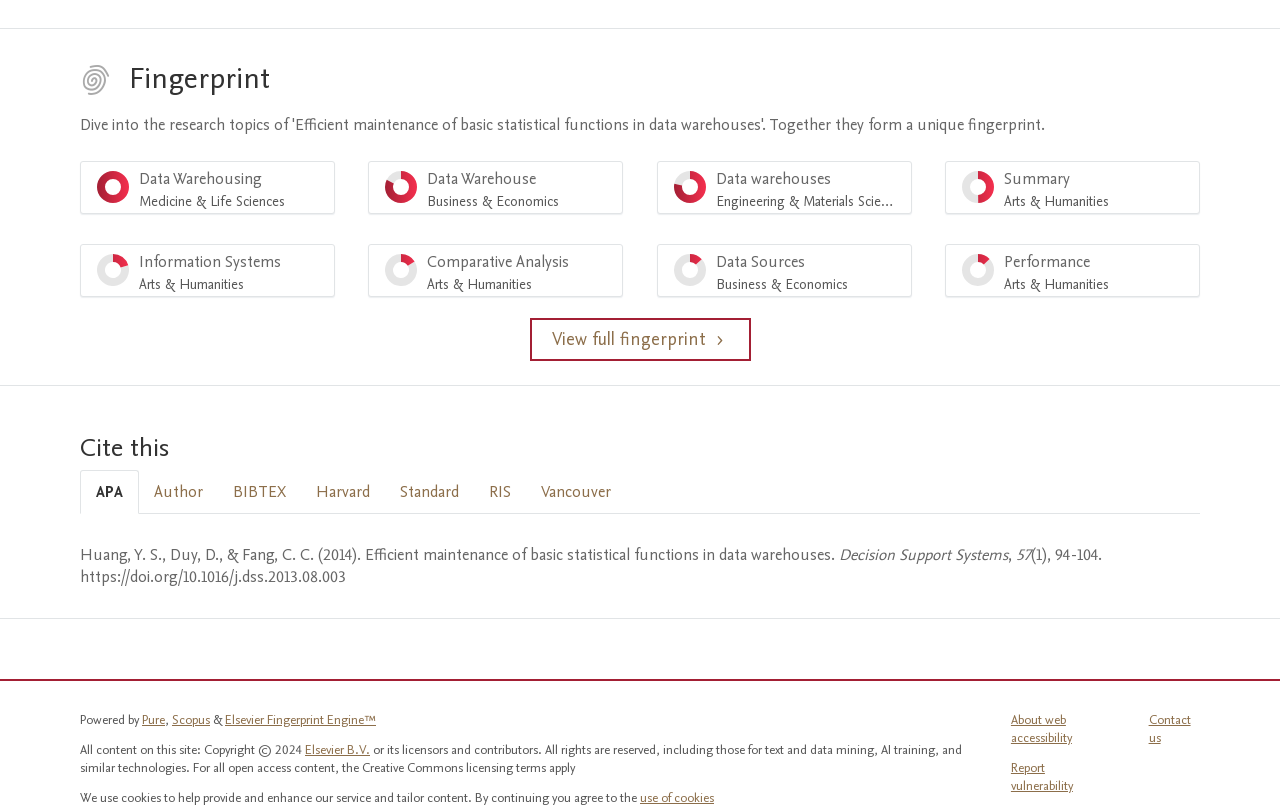Please locate the bounding box coordinates of the element that should be clicked to complete the given instruction: "Click on the 'ΑΡΧΙΚΗ' link".

None